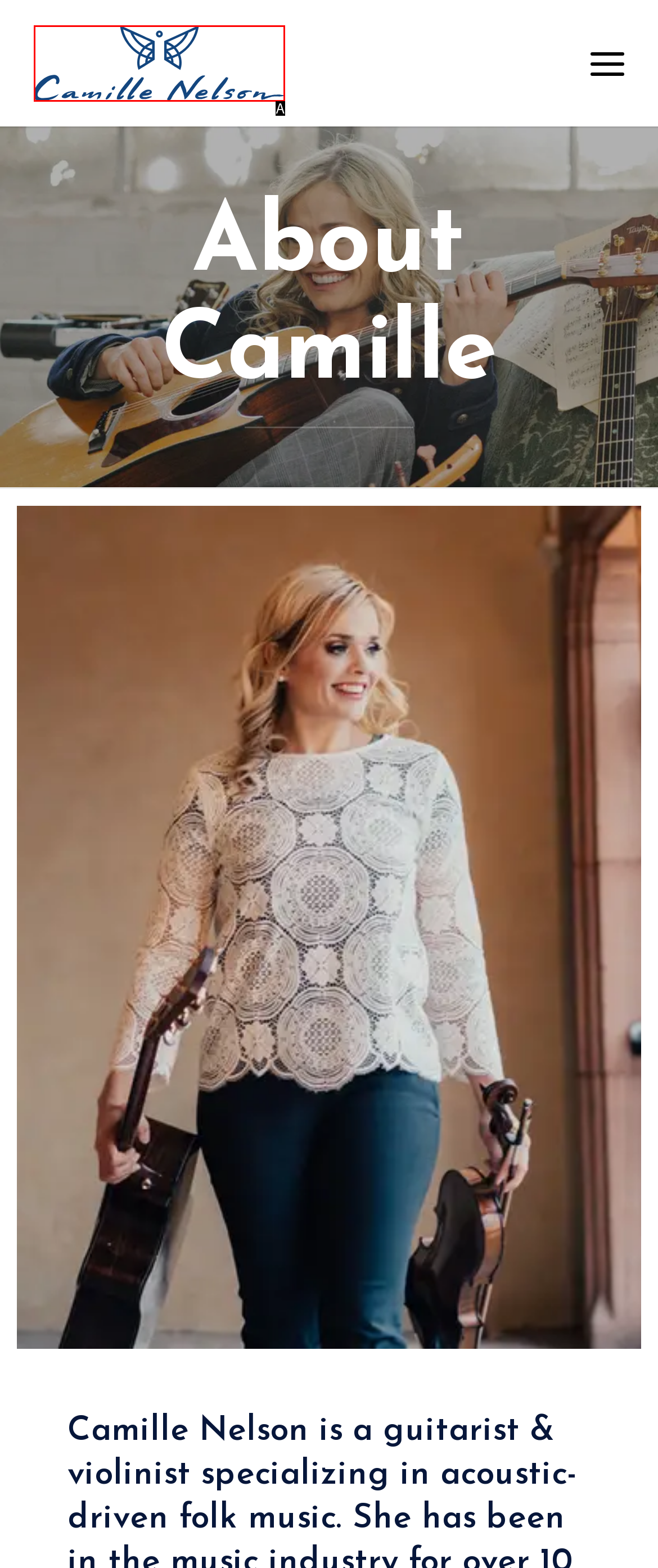Choose the option that best matches the element: title="Camille Nelson Music"
Respond with the letter of the correct option.

A